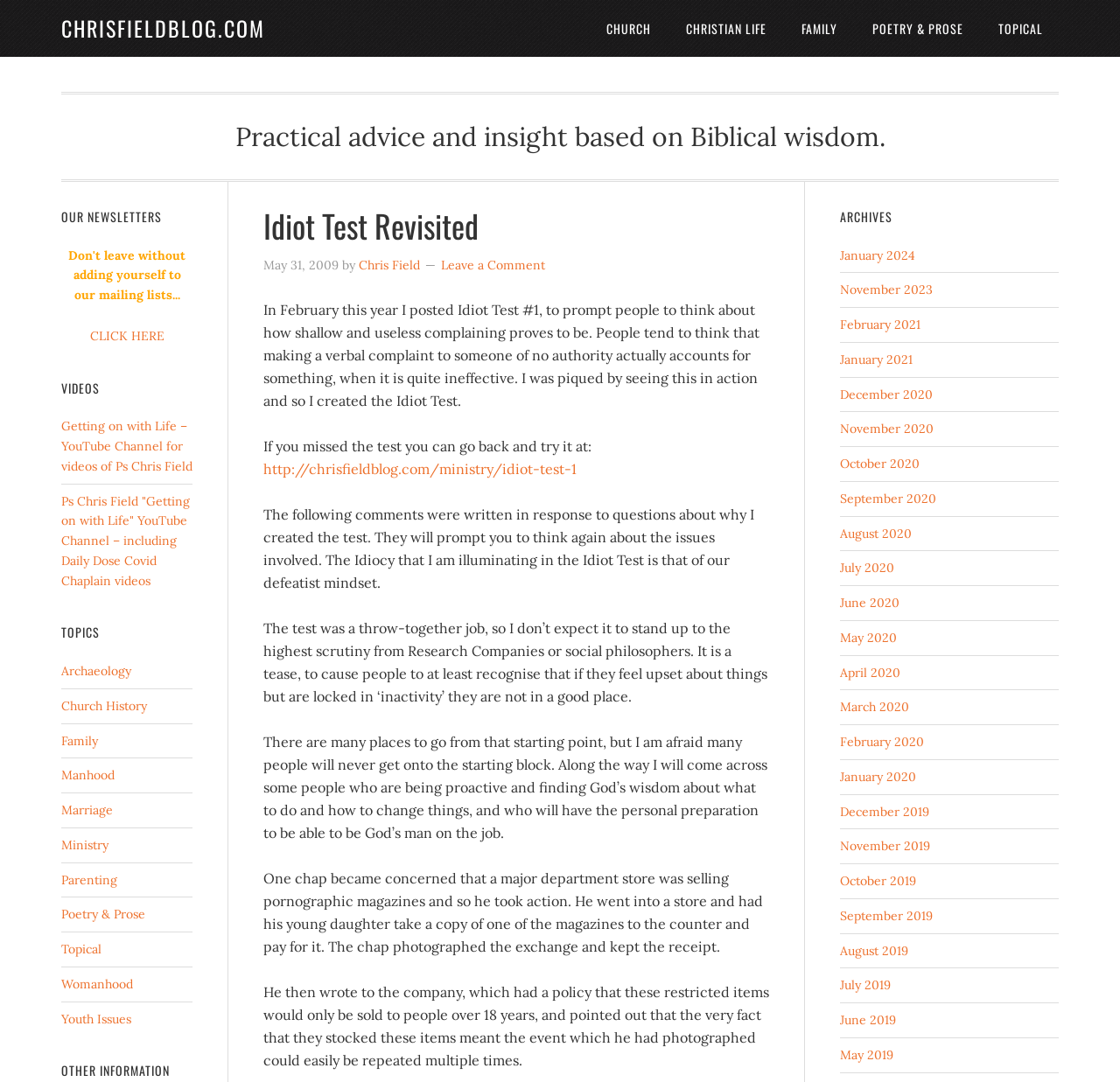Pinpoint the bounding box coordinates of the element to be clicked to execute the instruction: "Explore the 'Poetry & Prose' topic".

[0.765, 0.0, 0.874, 0.053]